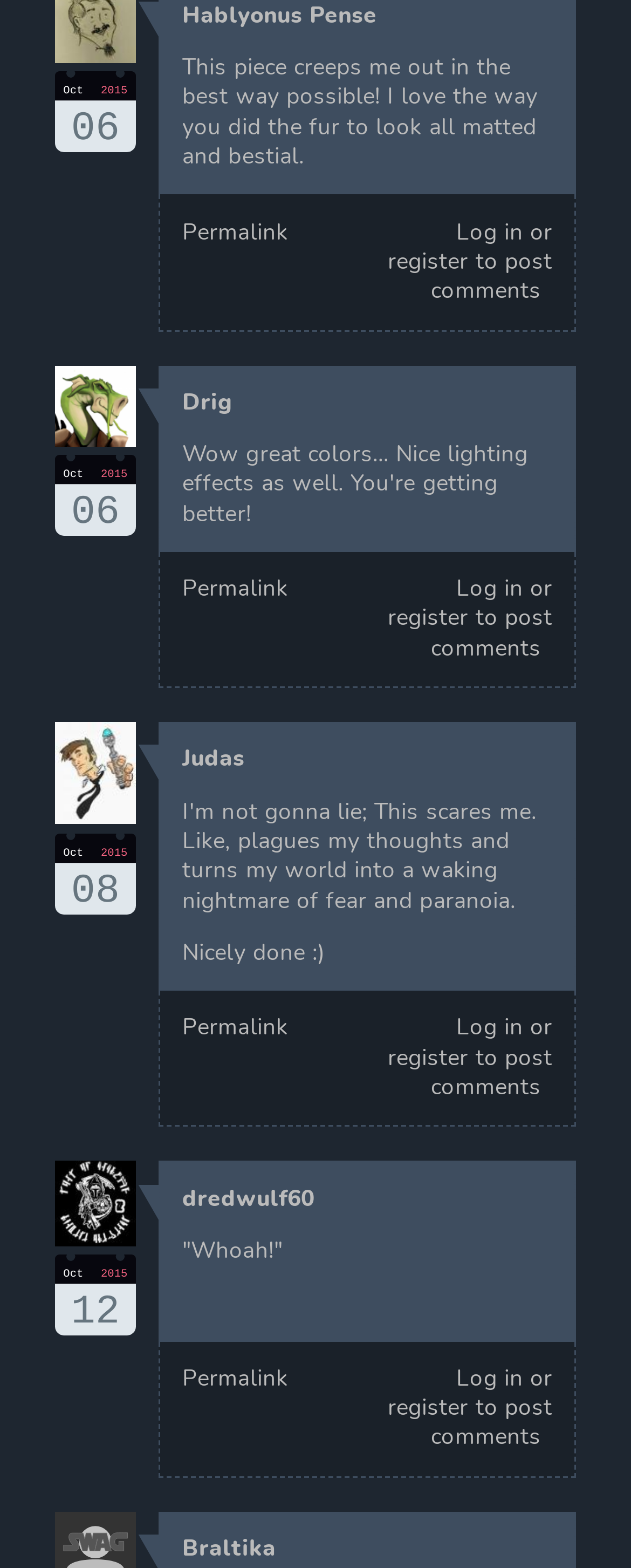How many comments are there in total?
Using the image, elaborate on the answer with as much detail as possible.

I counted the number of 'StaticText' elements that represent comments, which are [569], [590], [600], [601], [600]. There are 5 of them, indicating 5 comments in total.